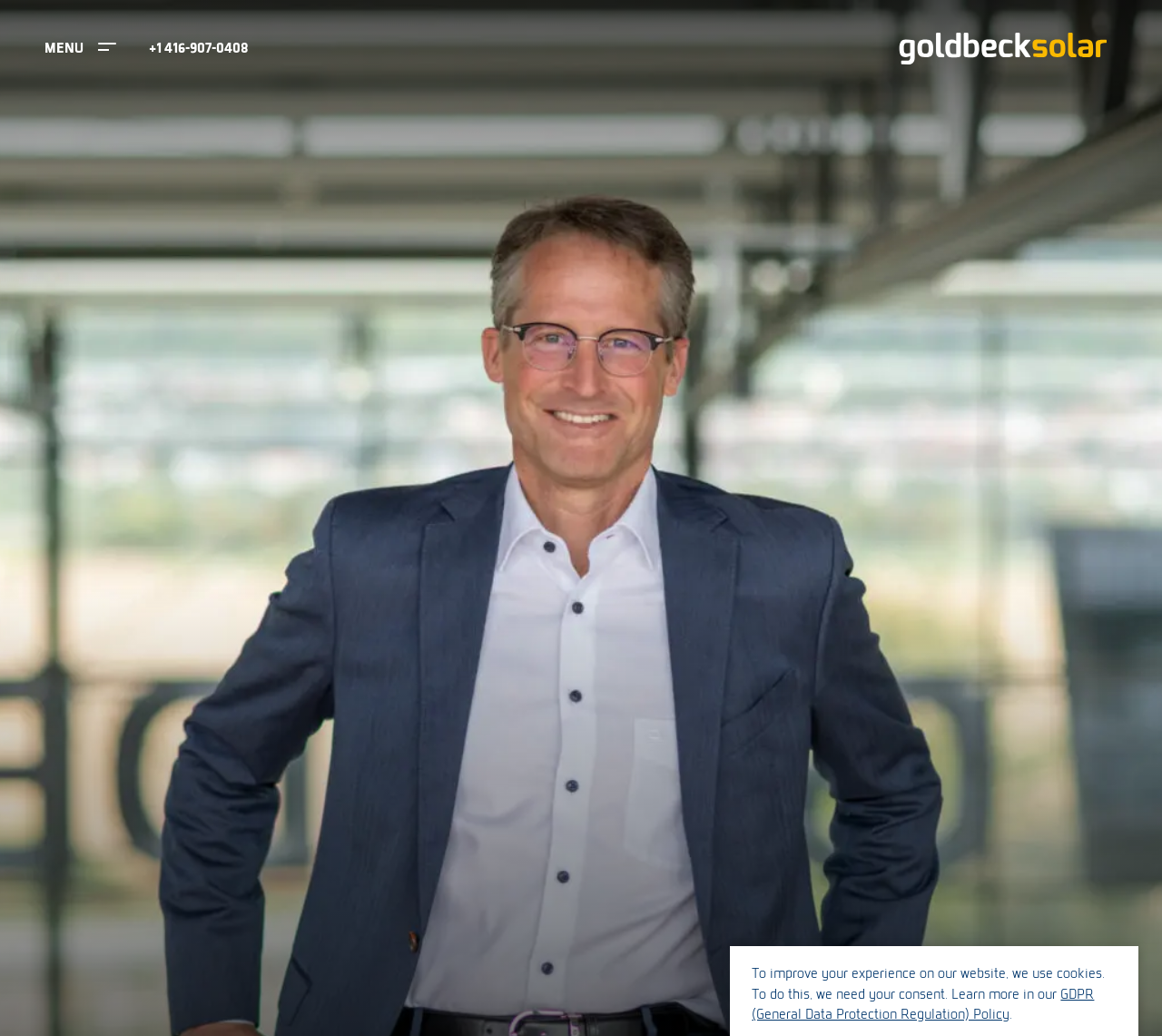Given the description Menu, predict the bounding box coordinates of the UI element. Ensure the coordinates are in the format (top-left x, top-left y, bottom-right x, bottom-right y) and all values are between 0 and 1.

[0.038, 0.012, 0.116, 0.082]